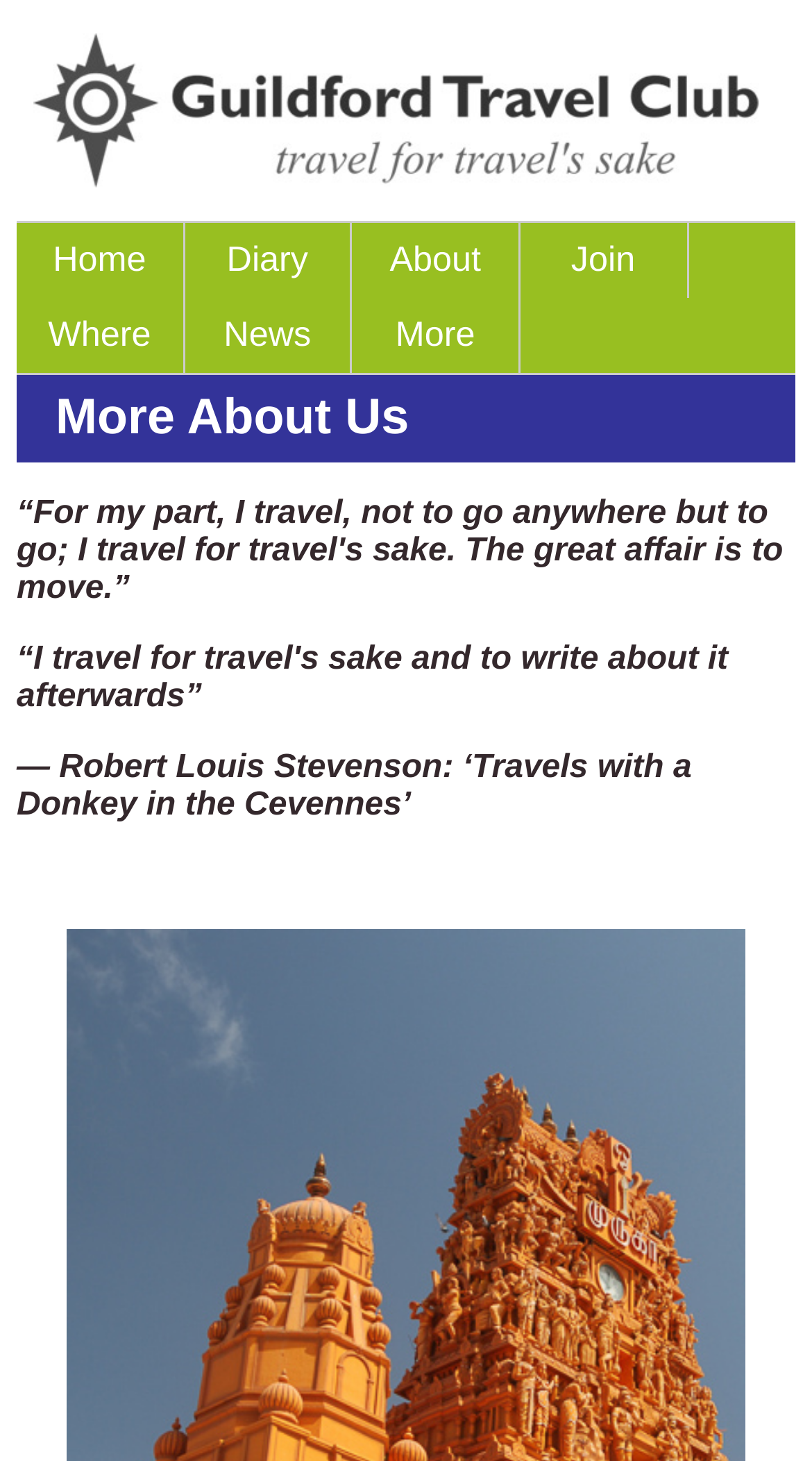How many navigation links are there?
Please give a detailed and elaborate answer to the question.

There are five navigation links at the top of the page, which are 'Home', 'Diary', 'About', 'Join', and 'Where'.